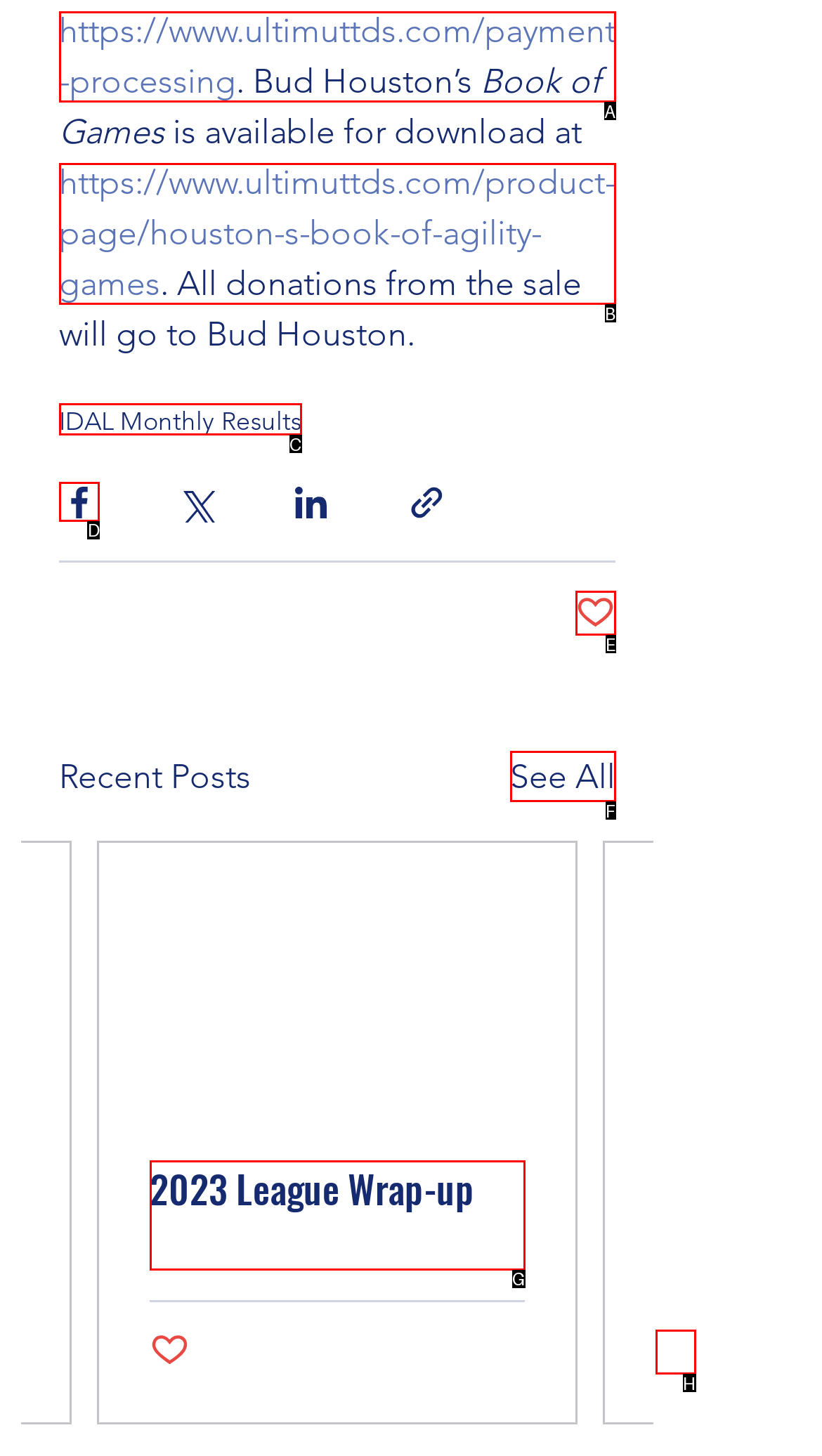Select the proper UI element to click in order to perform the following task: Go to the University of Alabama's homepage. Indicate your choice with the letter of the appropriate option.

None